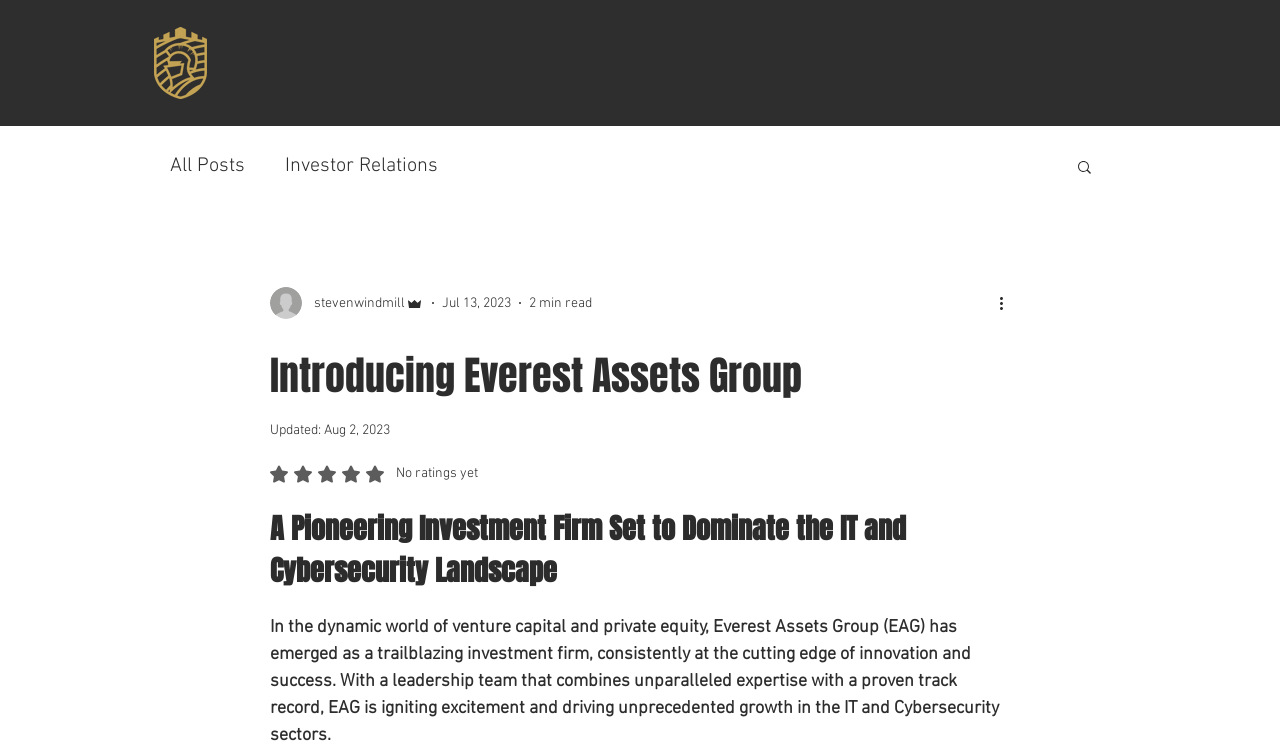Locate the heading on the webpage and return its text.

Introducing Everest Assets Group